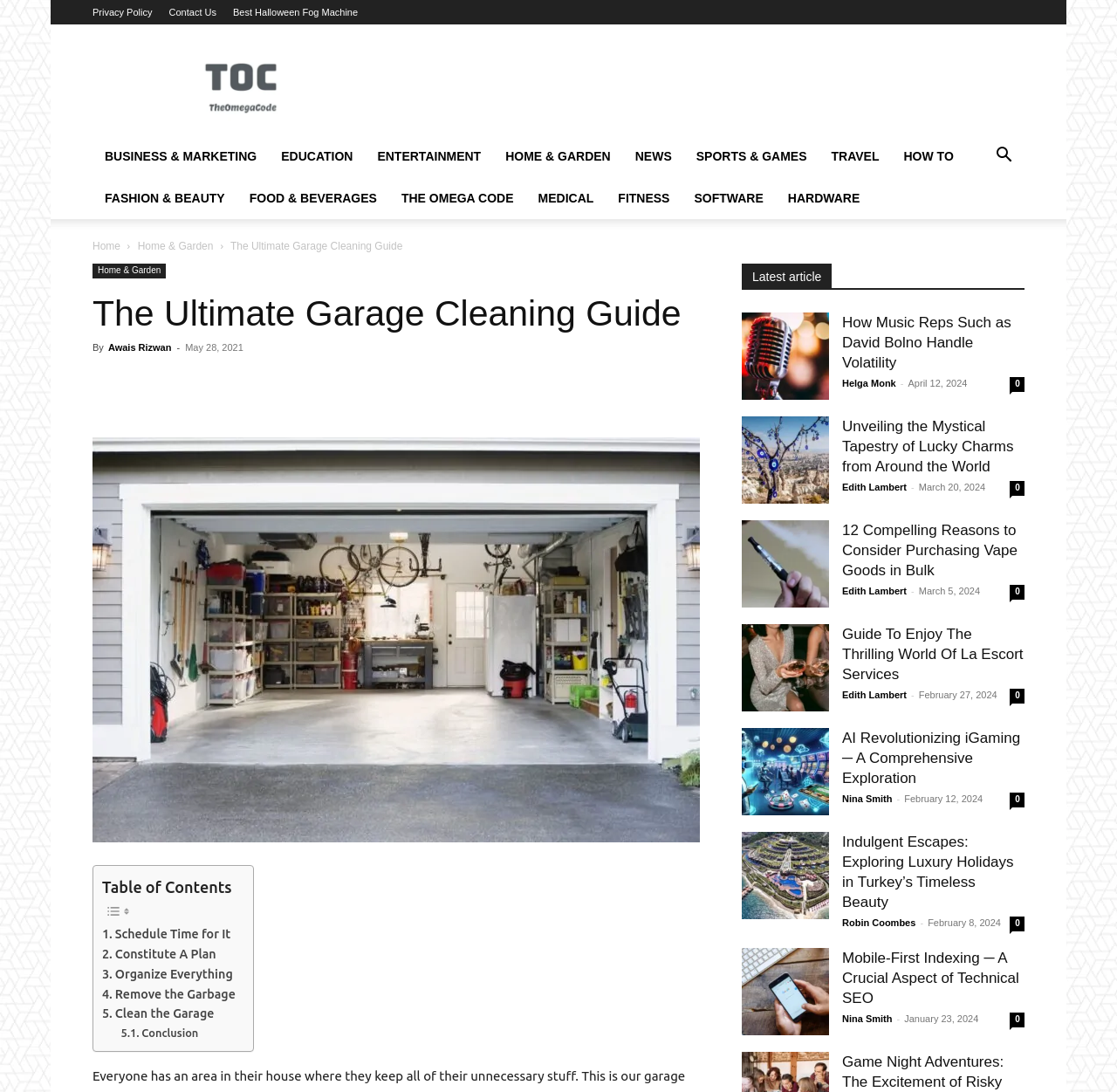Provide a one-word or short-phrase response to the question:
What is the purpose of the 'Table of Contents' section?

To navigate the guide